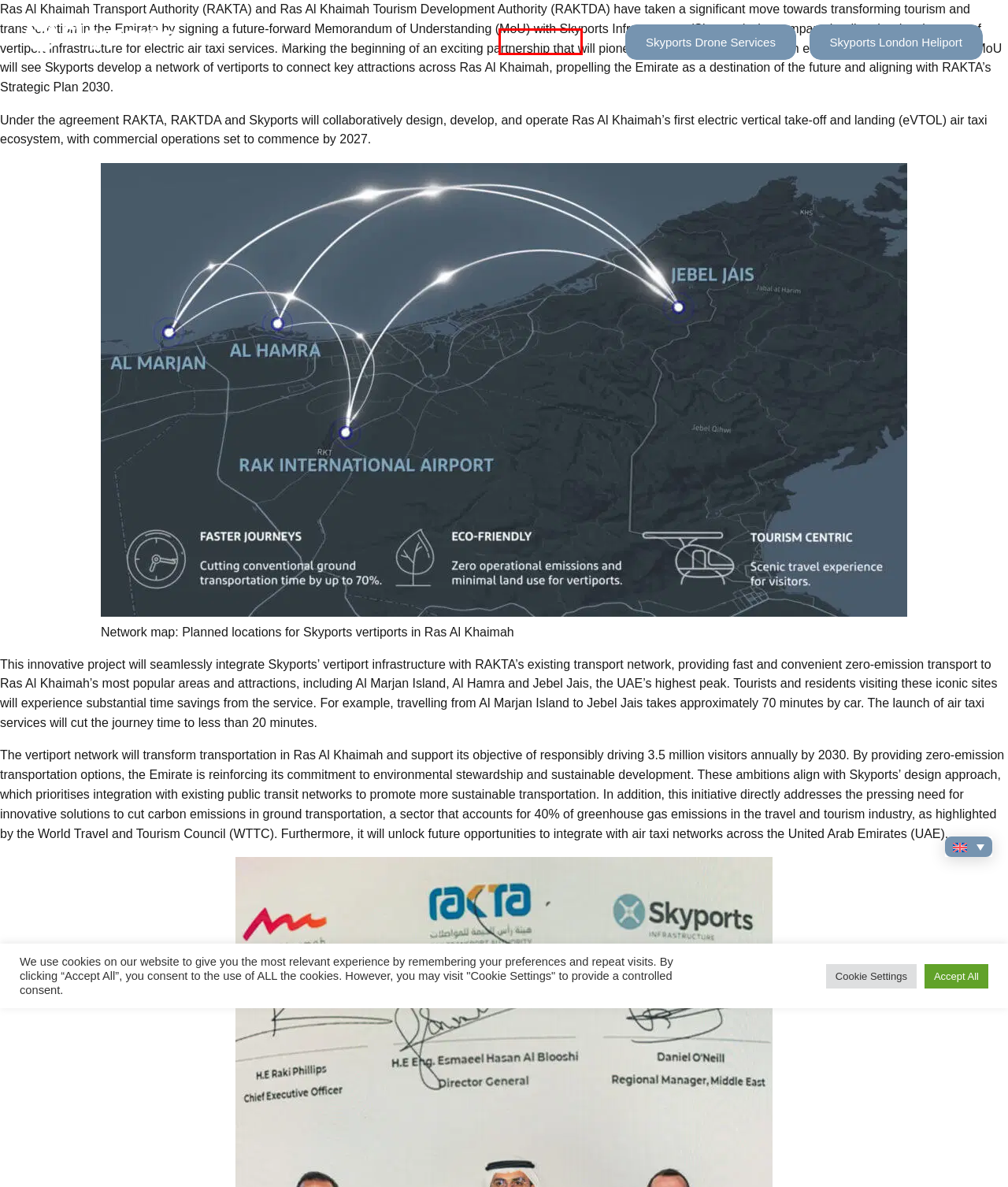Take a look at the provided webpage screenshot featuring a red bounding box around an element. Select the most appropriate webpage description for the page that loads after clicking on the element inside the red bounding box. Here are the candidates:
A. About Us | Skyports Infrastructure
B. Home • Heliports
C. Skyports Drone Services | Expert Drone Operations
D. Vertiports | Skyports Infrastructure
E. Contact Us | Skyports Infrastructure
F. Skyports - Current Openings
G. News | Skyports Infrastructure
H. Skyports - Infrastructure for Advanced Air Mobility

E